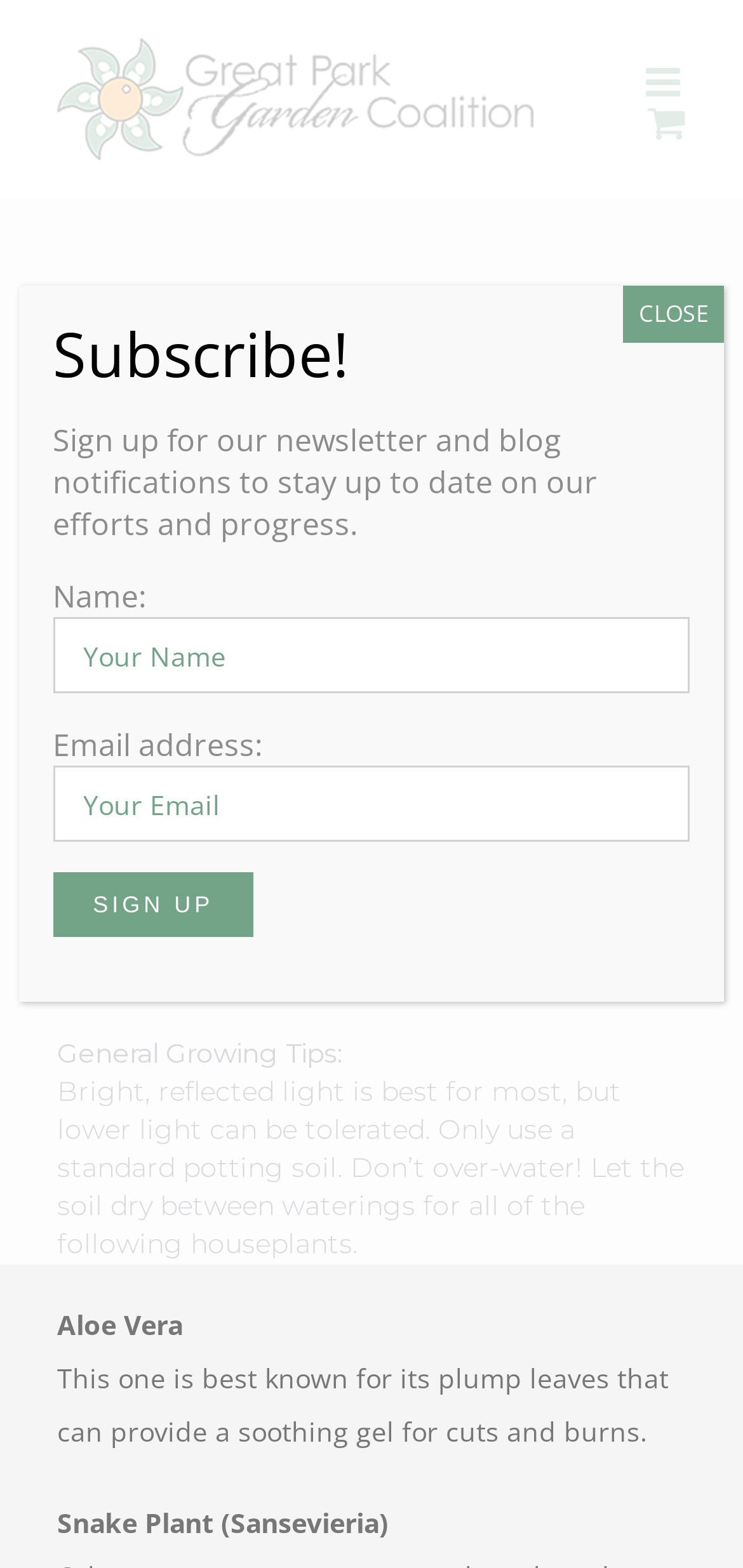Find the bounding box coordinates of the area to click in order to follow the instruction: "Visit Holly Abston's site".

None